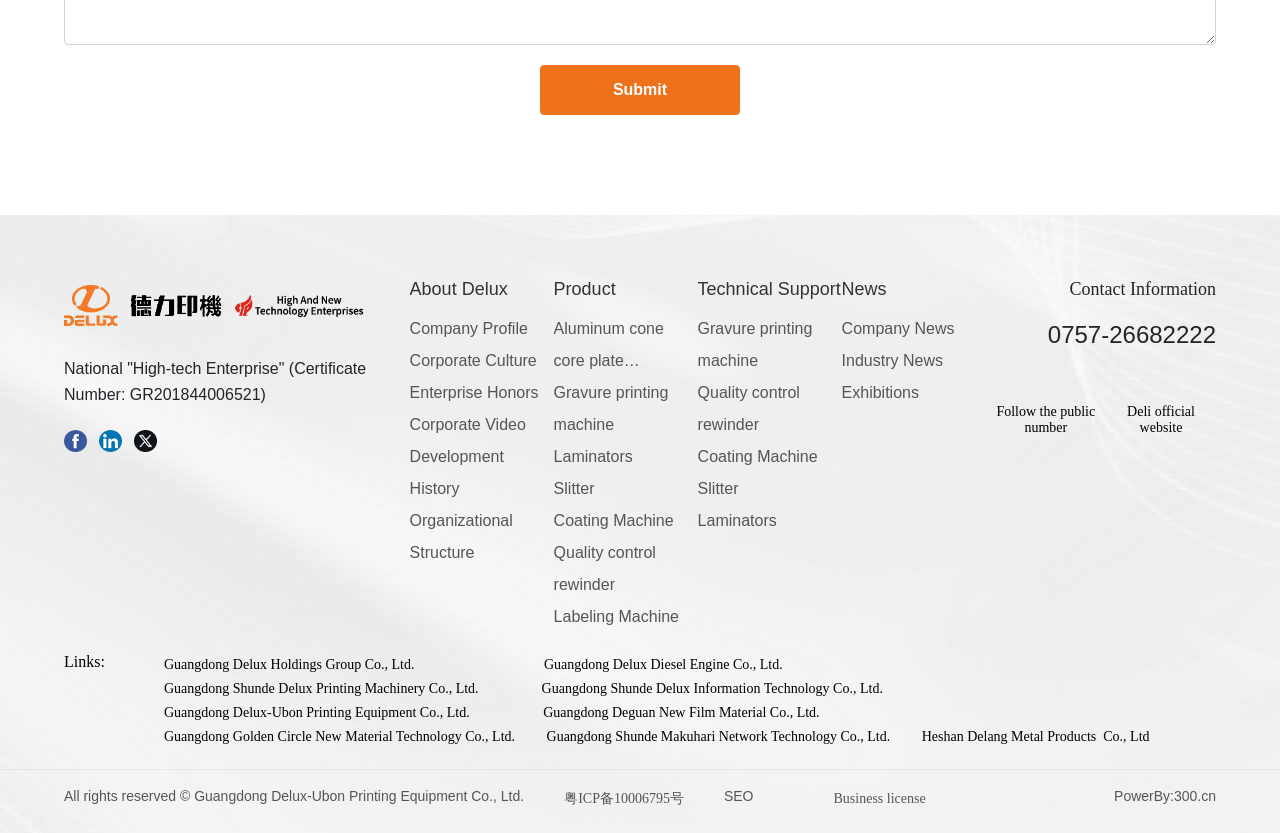Pinpoint the bounding box coordinates of the clickable element needed to complete the instruction: "Follow the public number". The coordinates should be provided as four float numbers between 0 and 1: [left, top, right, bottom].

[0.778, 0.485, 0.856, 0.522]